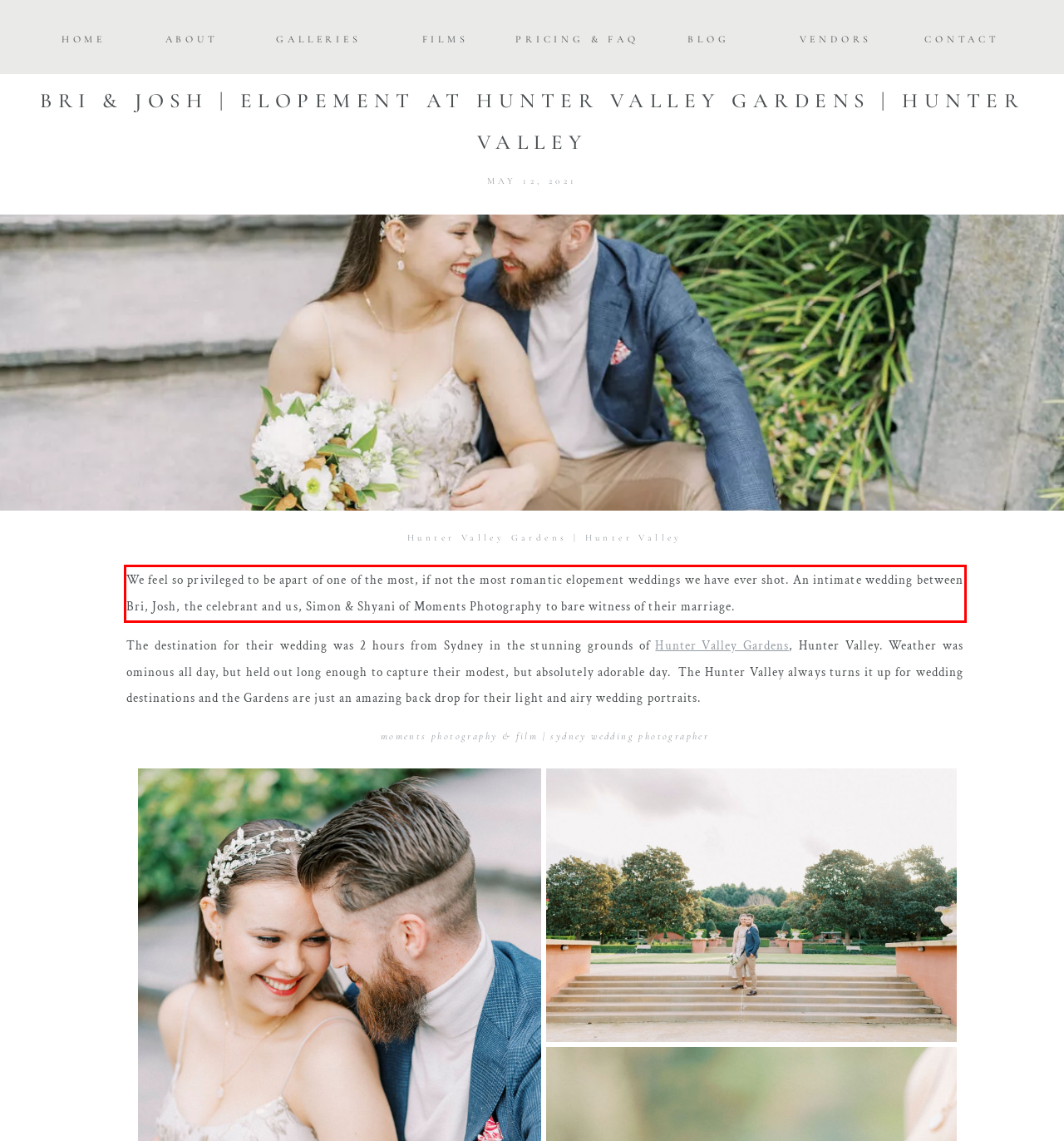Please extract the text content from the UI element enclosed by the red rectangle in the screenshot.

We feel so privileged to be apart of one of the most, if not the most romantic elopement weddings we have ever shot. An intimate wedding between Bri, Josh, the celebrant and us, Simon & Shyani of Moments Photography to bare witness of their marriage.